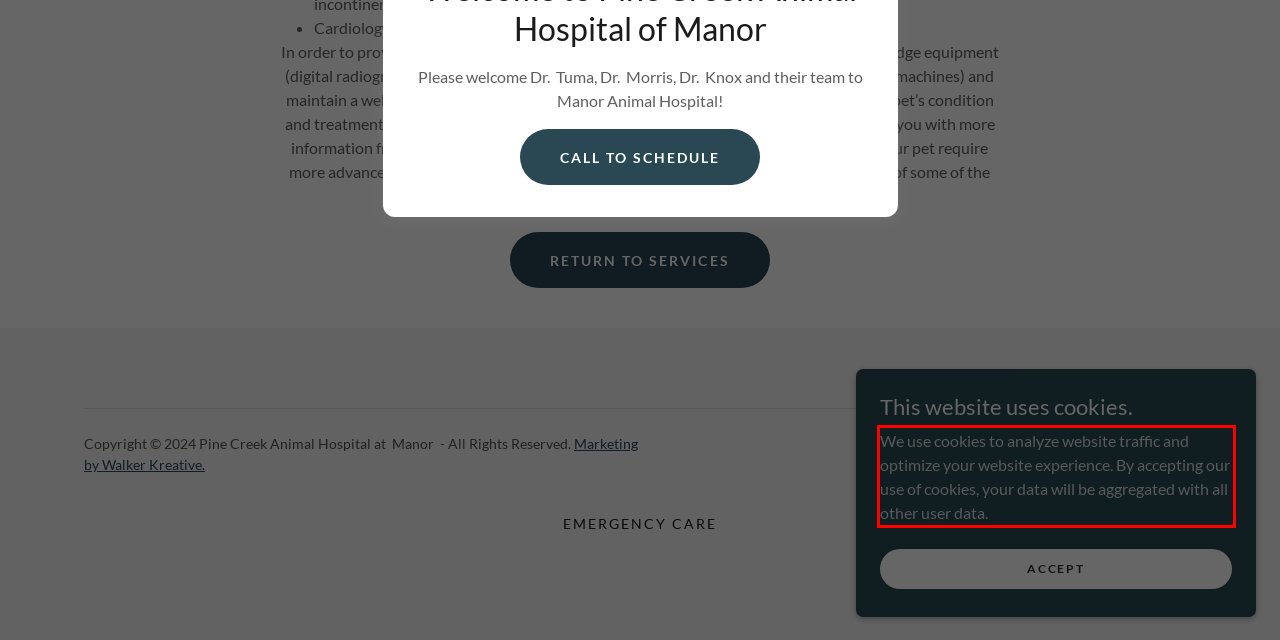Inspect the webpage screenshot that has a red bounding box and use OCR technology to read and display the text inside the red bounding box.

We use cookies to analyze website traffic and optimize your website experience. By accepting our use of cookies, your data will be aggregated with all other user data.